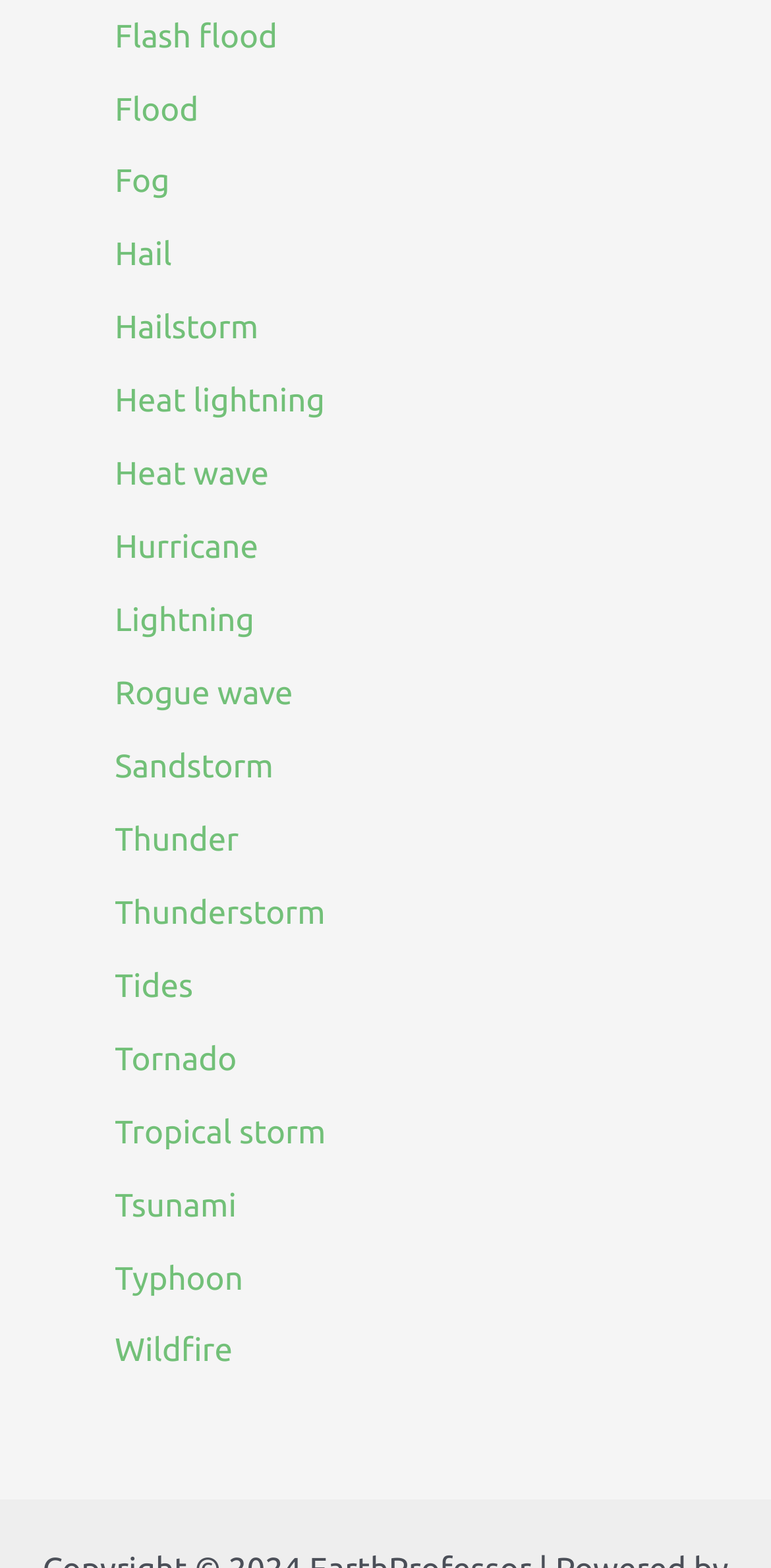Predict the bounding box coordinates of the area that should be clicked to accomplish the following instruction: "explore tsunami". The bounding box coordinates should consist of four float numbers between 0 and 1, i.e., [left, top, right, bottom].

[0.149, 0.758, 0.307, 0.78]